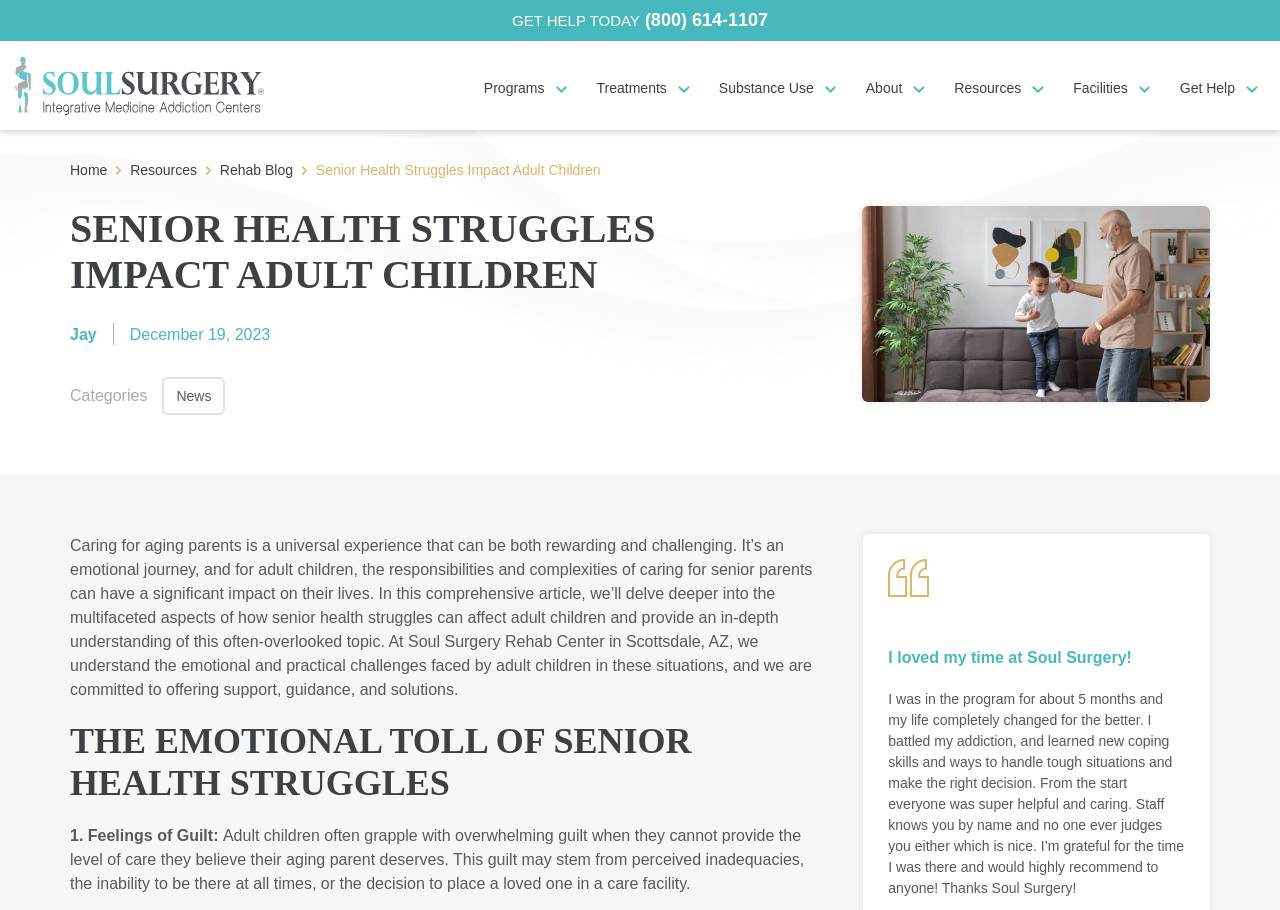What is the feeling that adult children often grapple with?
Using the screenshot, give a one-word or short phrase answer.

Guilt